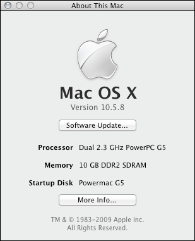Please answer the following question using a single word or phrase: 
What type of processor is listed?

Dual 2.3 GHz PowerPC G5